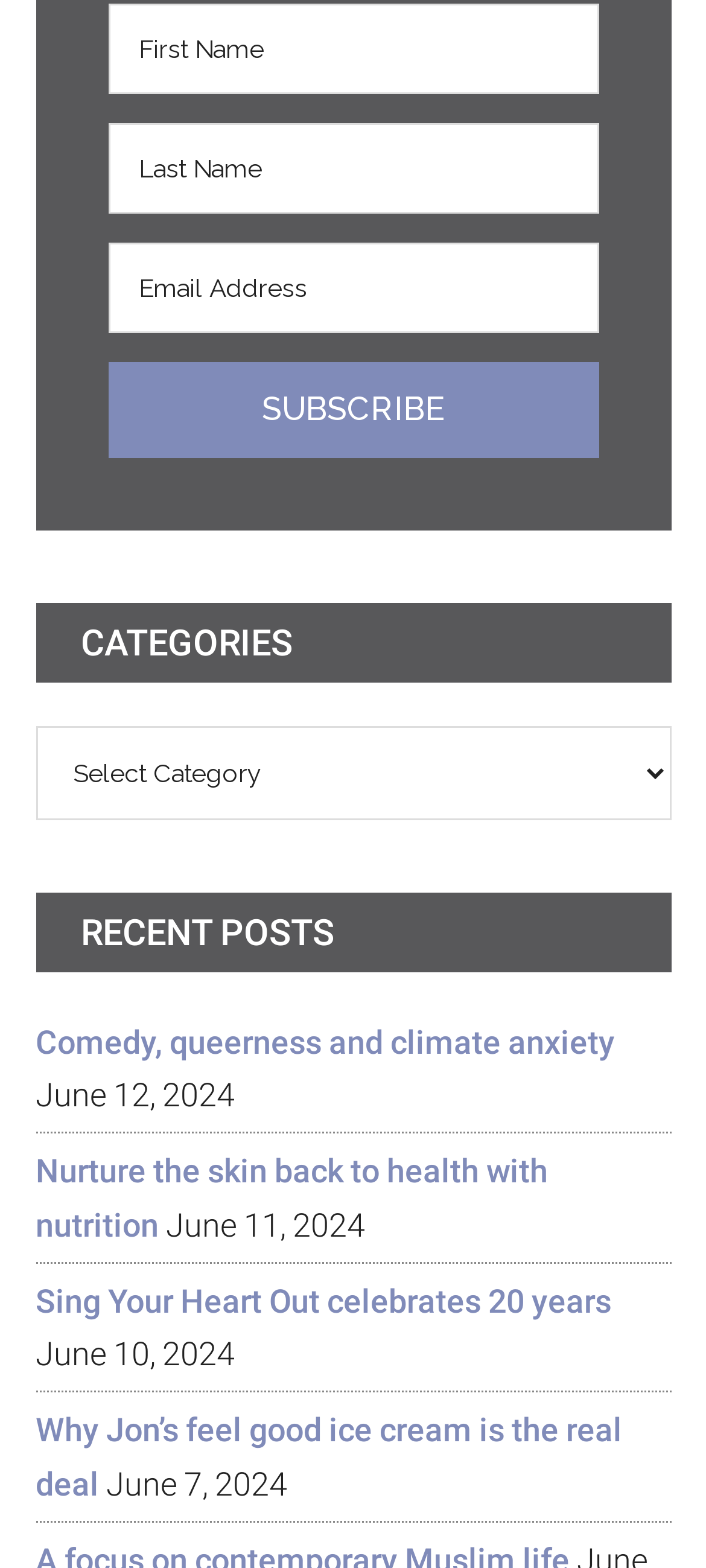What is the category selection for?
Using the information from the image, give a concise answer in one word or a short phrase.

Filtering posts